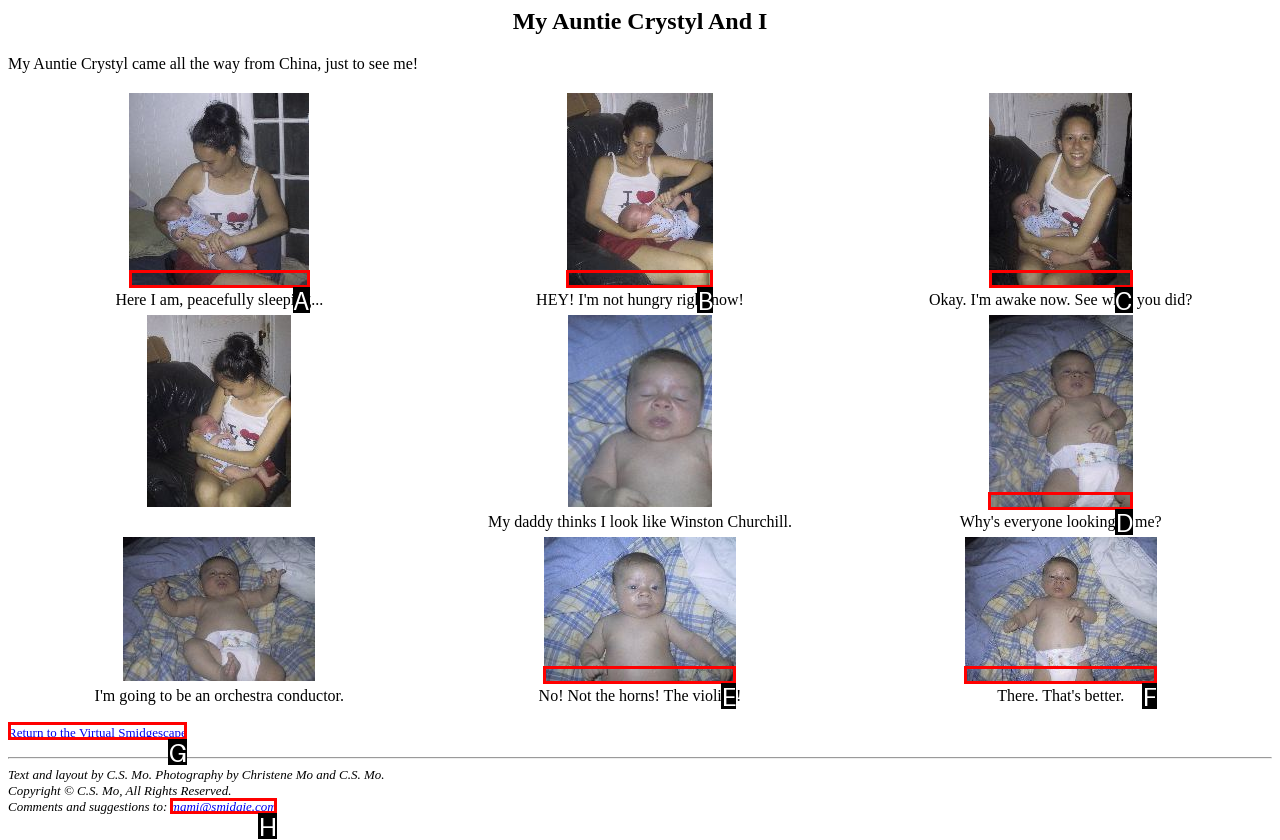Using the given description: Return to the Virtual Smidgescape, identify the HTML element that corresponds best. Answer with the letter of the correct option from the available choices.

G